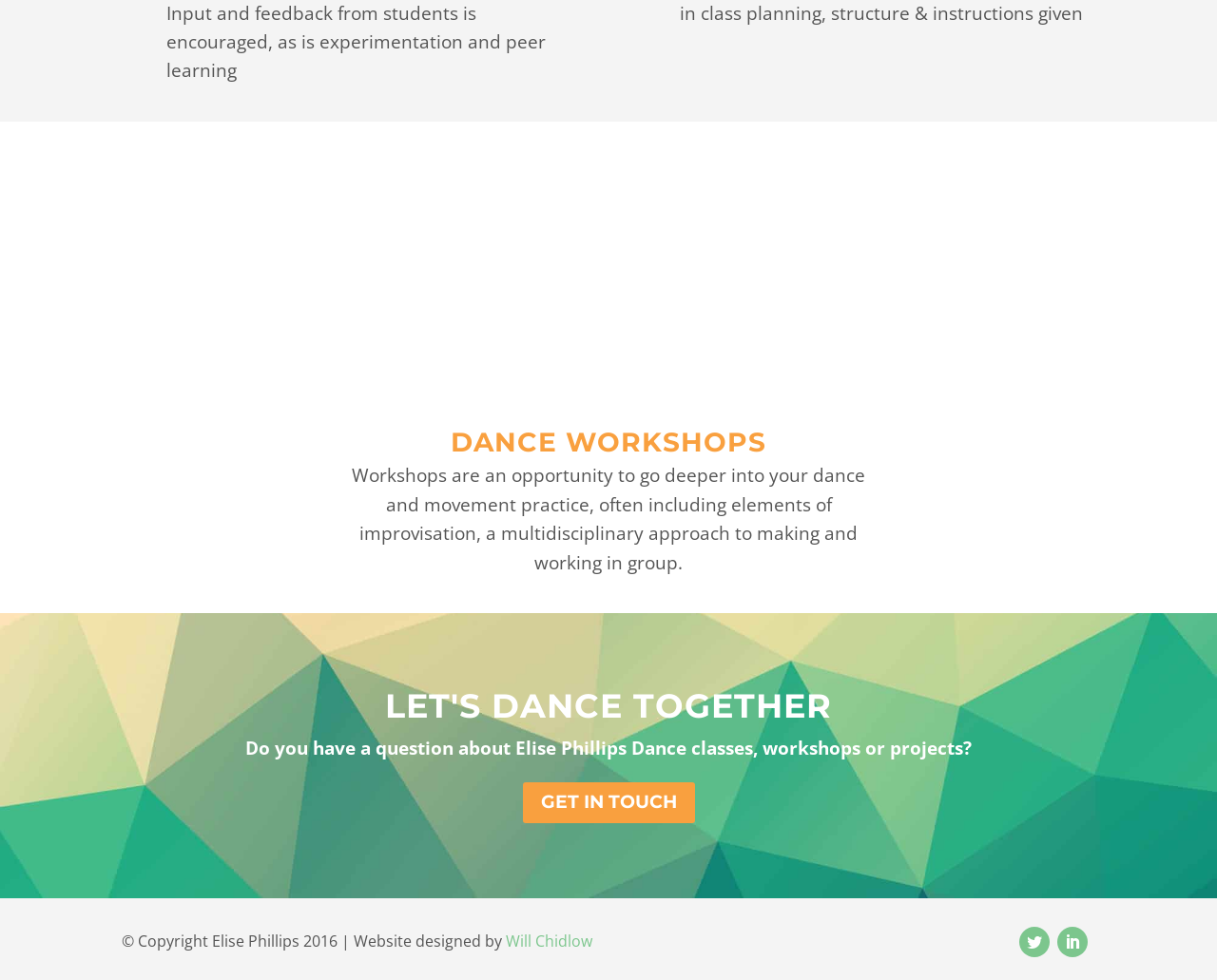Respond to the question below with a single word or phrase:
What is the theme of the webpage?

Dance